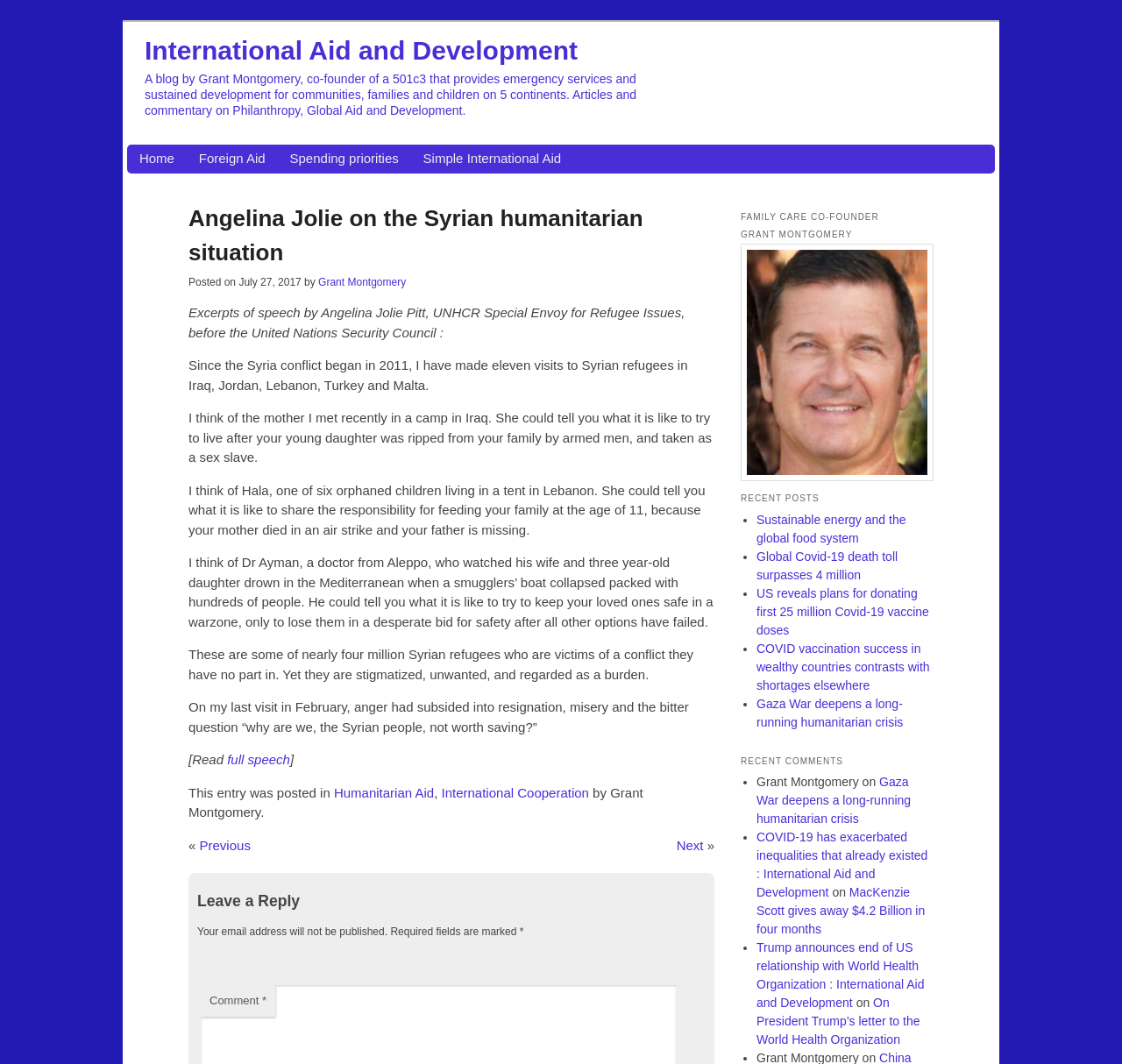Please locate the bounding box coordinates of the element that should be clicked to complete the given instruction: "View the previous article".

[0.178, 0.787, 0.223, 0.801]